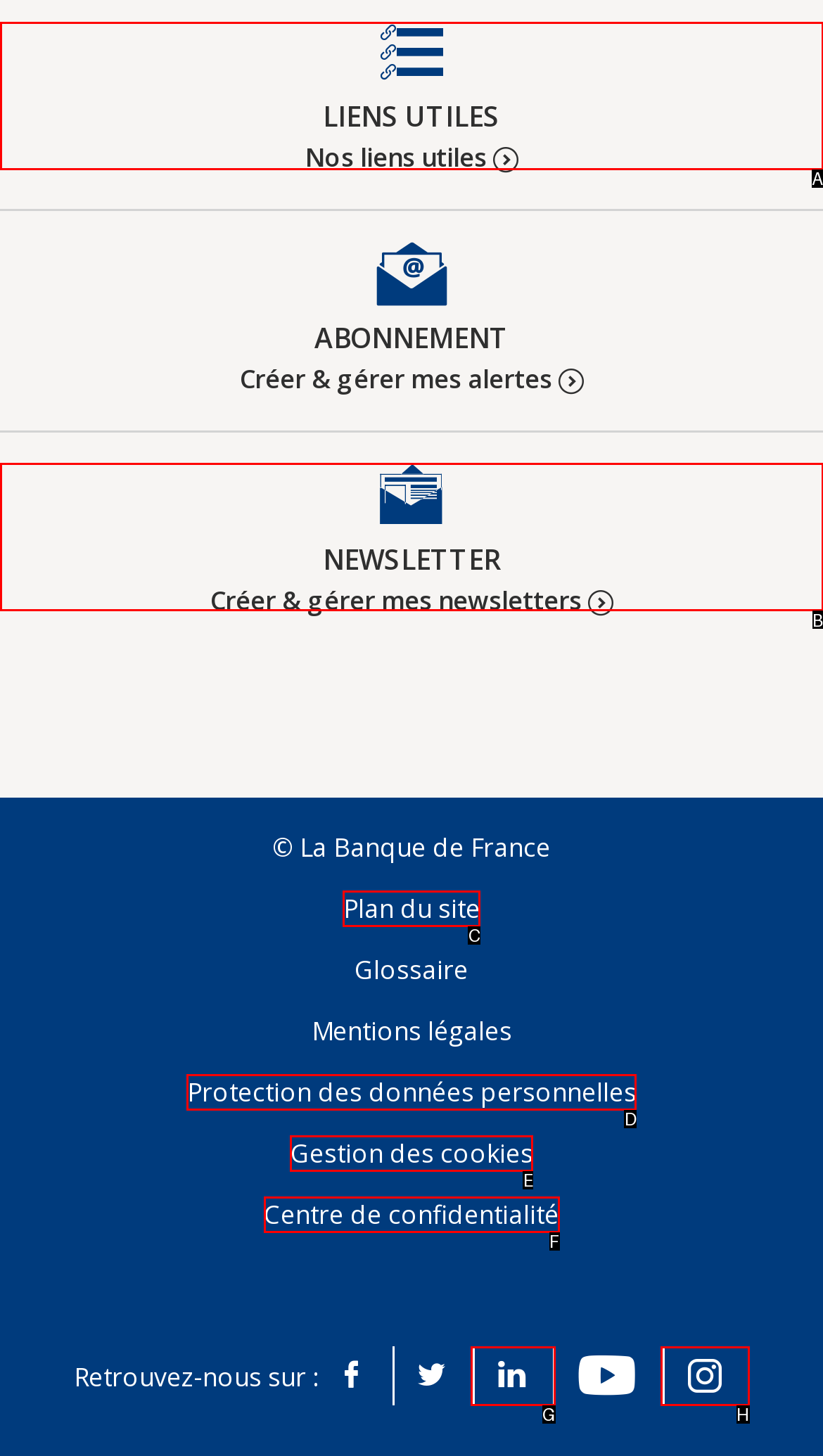From the options provided, determine which HTML element best fits the description: Protection des données personnelles. Answer with the correct letter.

D